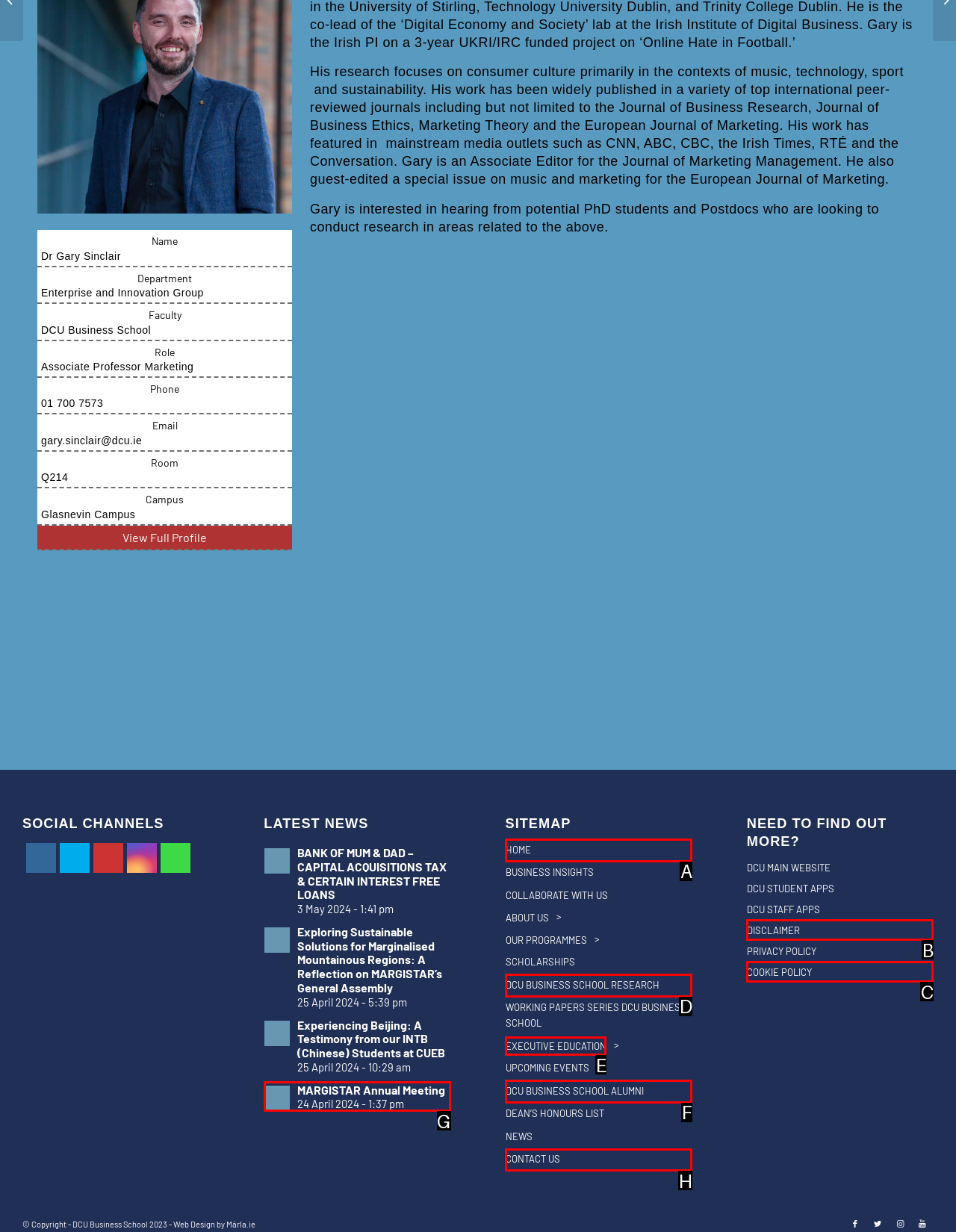Point out the HTML element that matches the following description: DCU Business School Research
Answer with the letter from the provided choices.

D